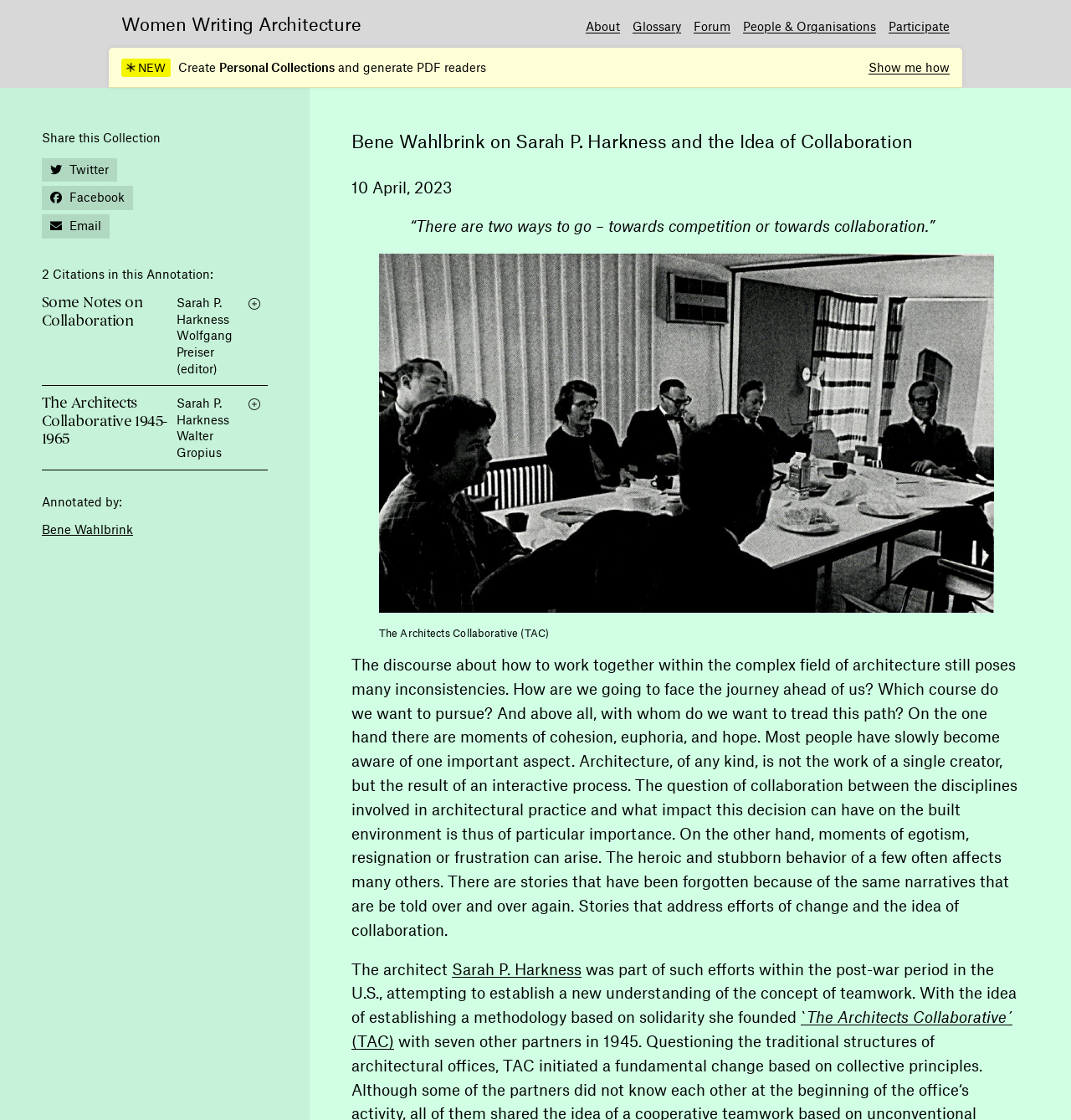Refer to the image and provide an in-depth answer to the question:
What is the name of the website?

I found the answer by looking at the heading element with the text 'Women Writing Architecture' which is likely to be the name of the website.